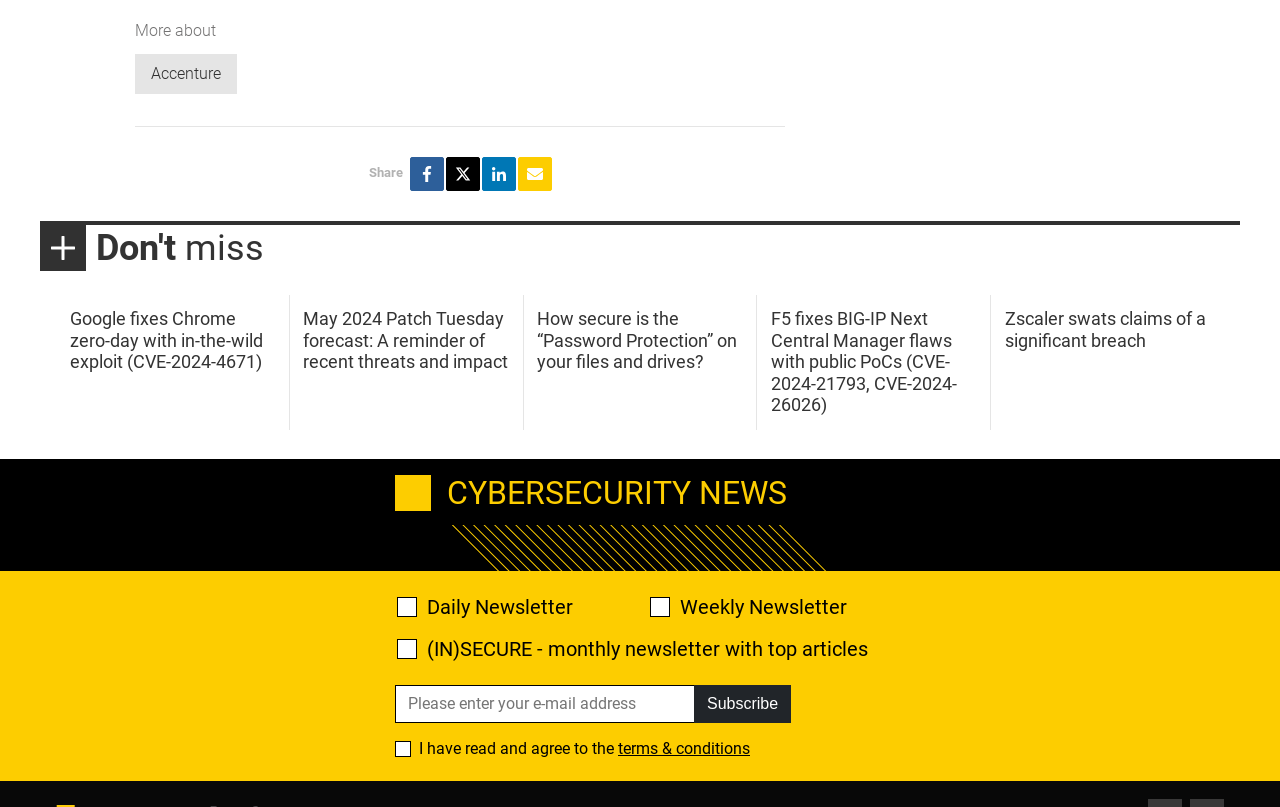Determine the bounding box coordinates of the clickable element necessary to fulfill the instruction: "Read about how human design allows me to live my life well". Provide the coordinates as four float numbers within the 0 to 1 range, i.e., [left, top, right, bottom].

None